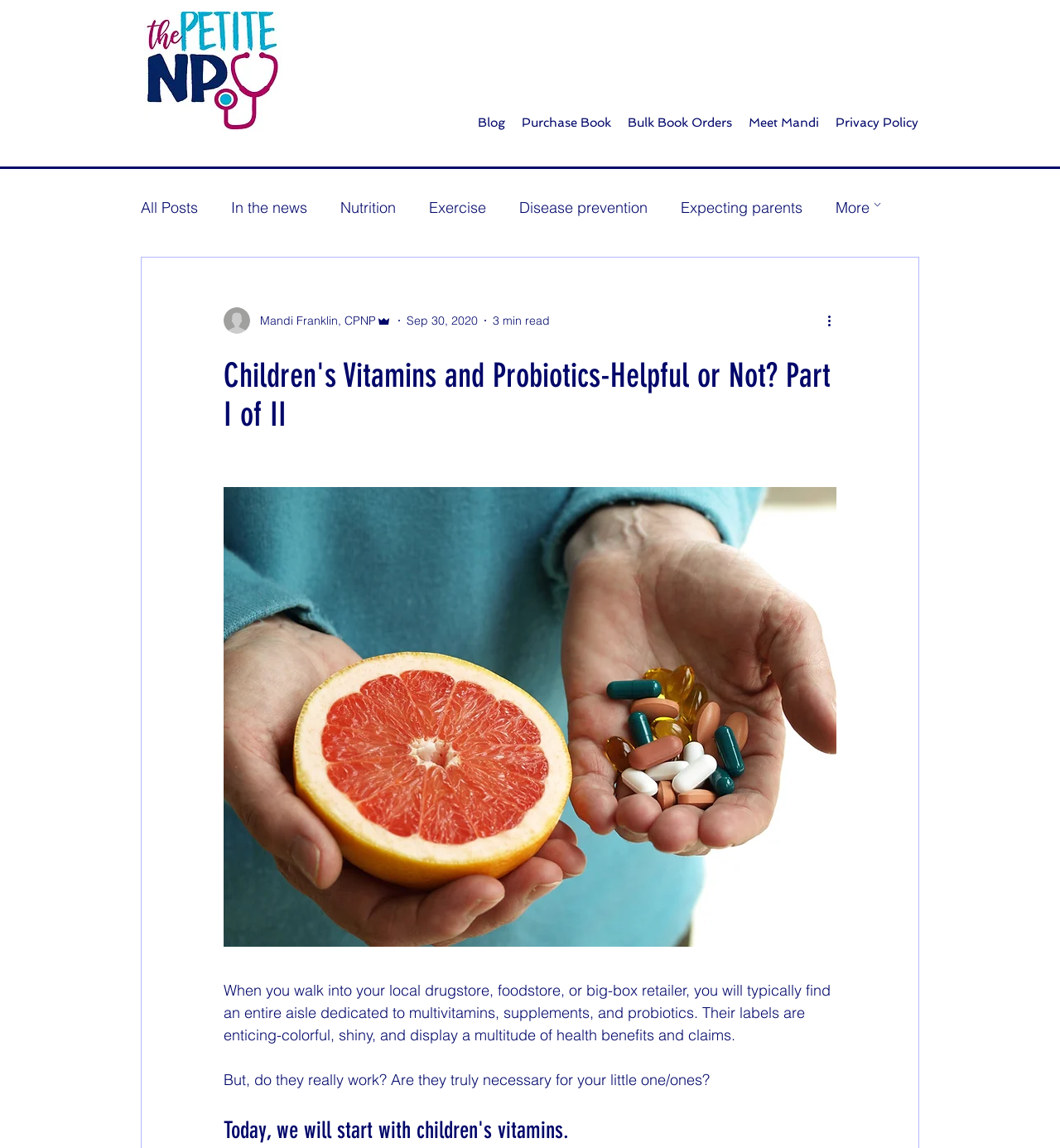Locate the bounding box coordinates of the clickable area to execute the instruction: "Read all posts". Provide the coordinates as four float numbers between 0 and 1, represented as [left, top, right, bottom].

[0.133, 0.172, 0.187, 0.189]